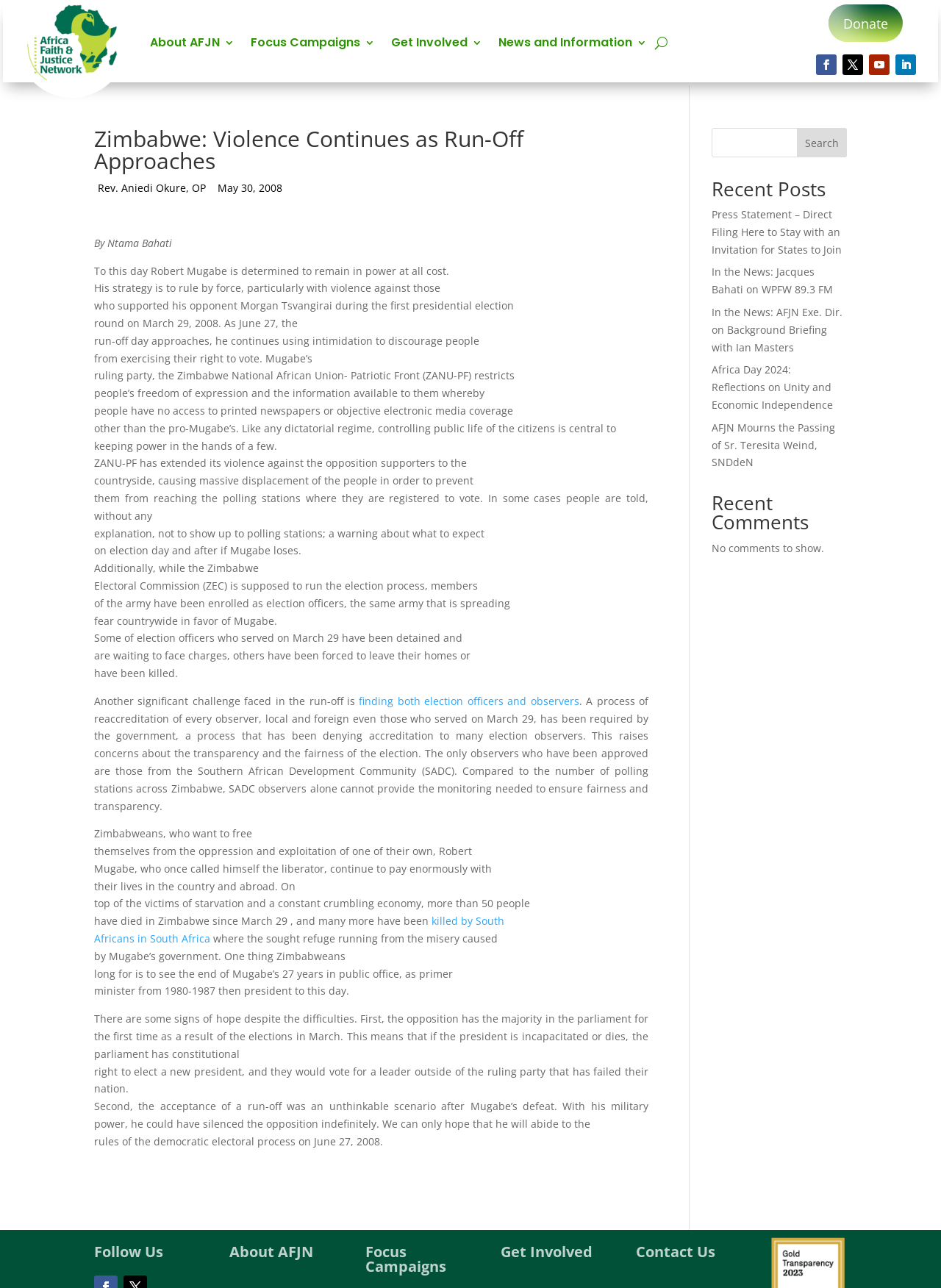Please answer the following question using a single word or phrase: What is the name of the organization?

Africa Faith and Justice Network